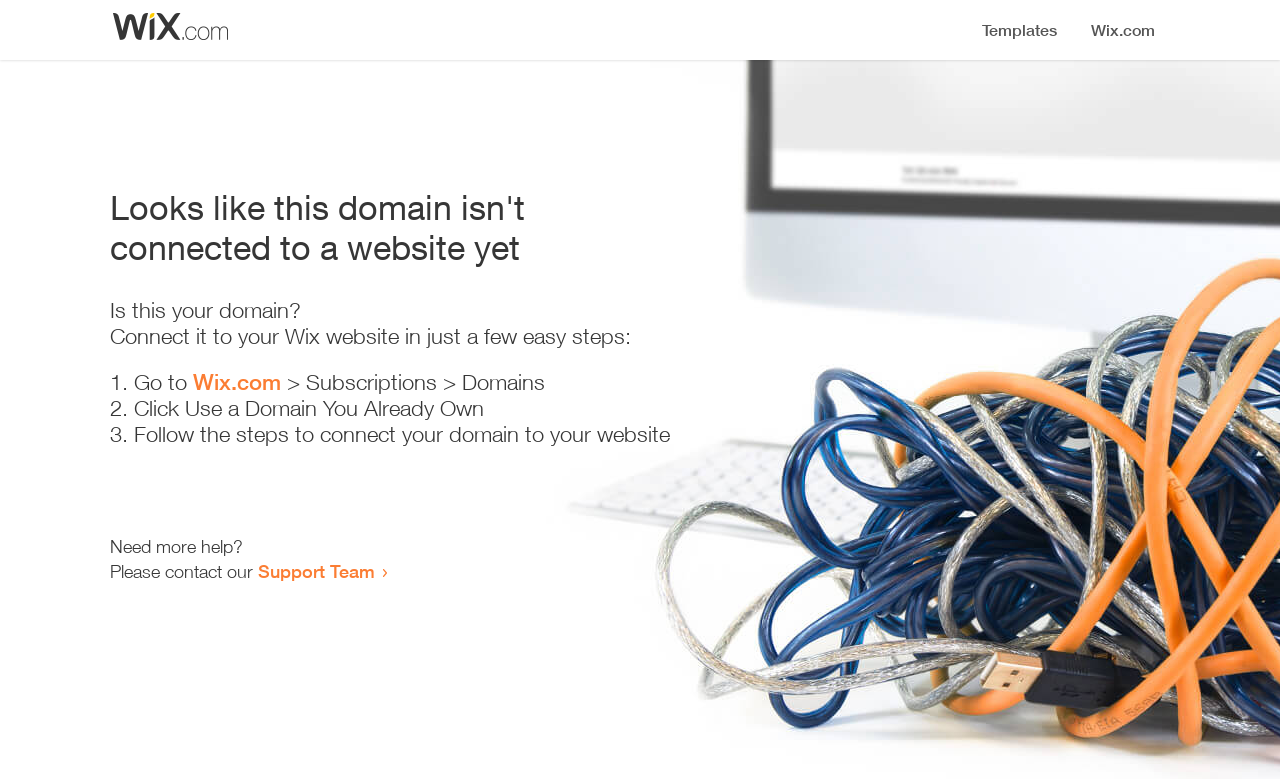What is the first step to connect the domain?
Using the information from the image, provide a comprehensive answer to the question.

The first step to connect the domain is to 'Go to Wix.com' as indicated by the list marker '1.' and the static text 'Go to' followed by a link to 'Wix.com'.